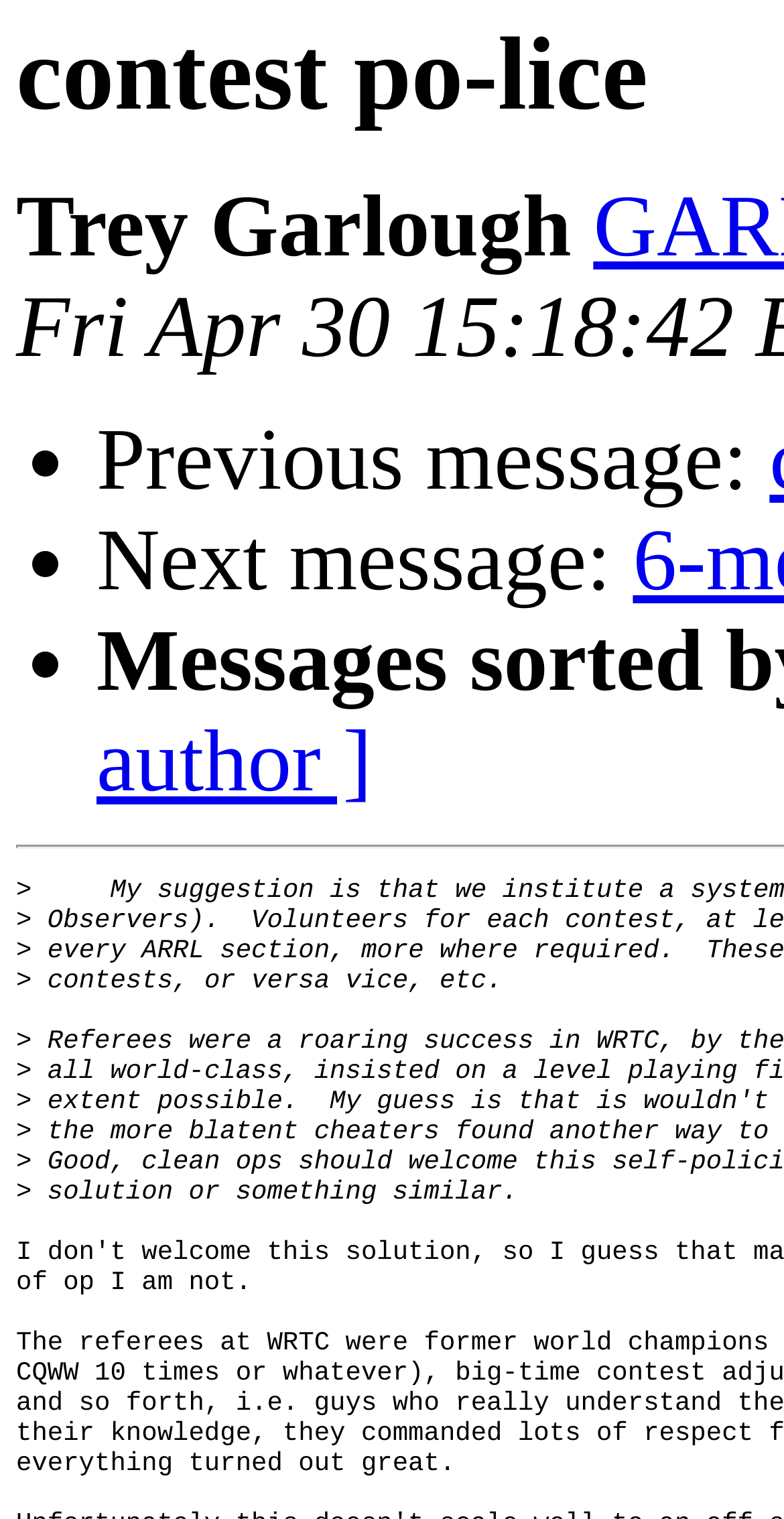Provide a brief response to the question using a single word or phrase: 
How many list markers are present?

3